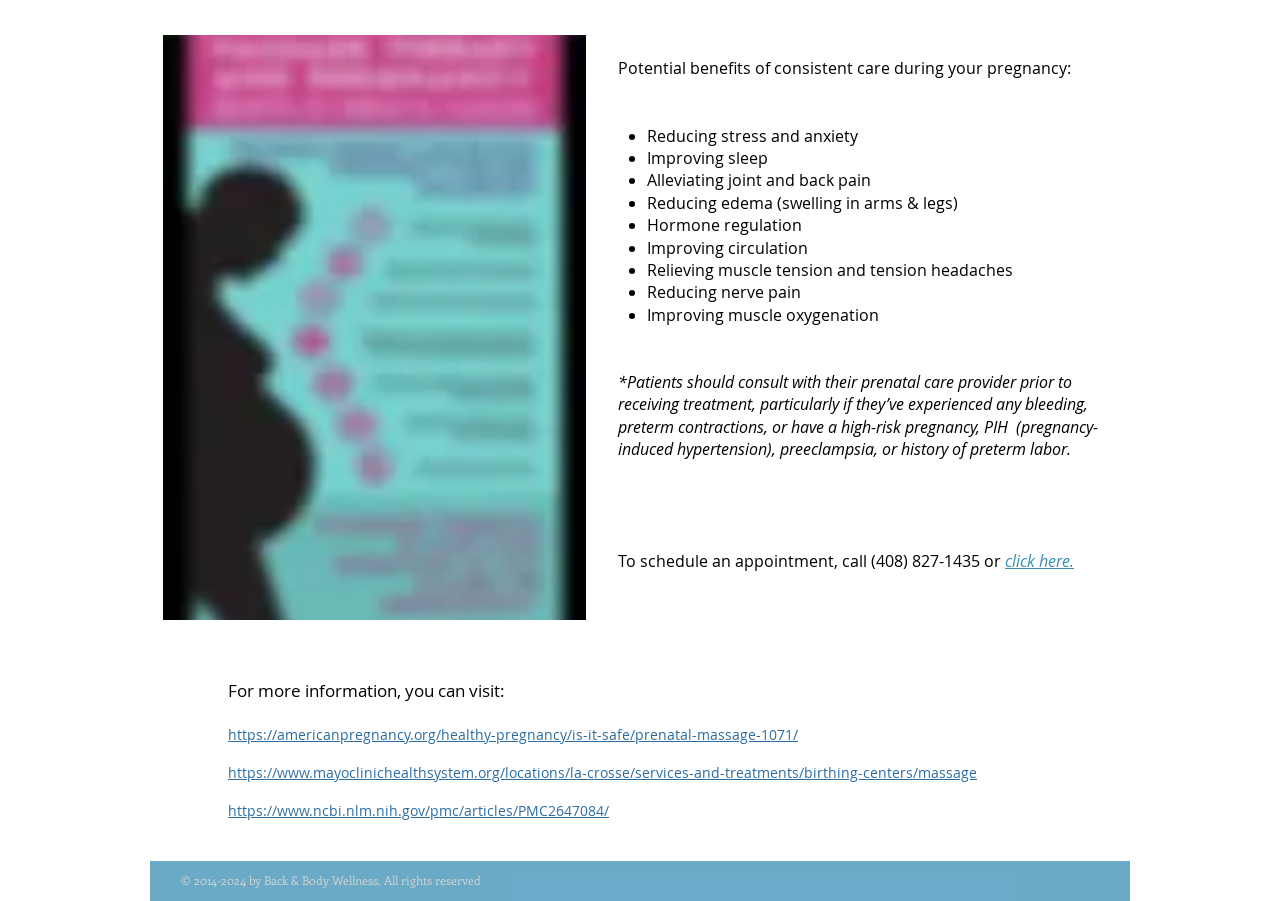Provide the bounding box coordinates, formatted as (top-left x, top-left y, bottom-right x, bottom-right y), with all values being floating point numbers between 0 and 1. Identify the bounding box of the UI element that matches the description: https://americanpregnancy.org/healthy-pregnancy/is-it-safe/prenatal-massage-1071/

[0.178, 0.805, 0.623, 0.826]